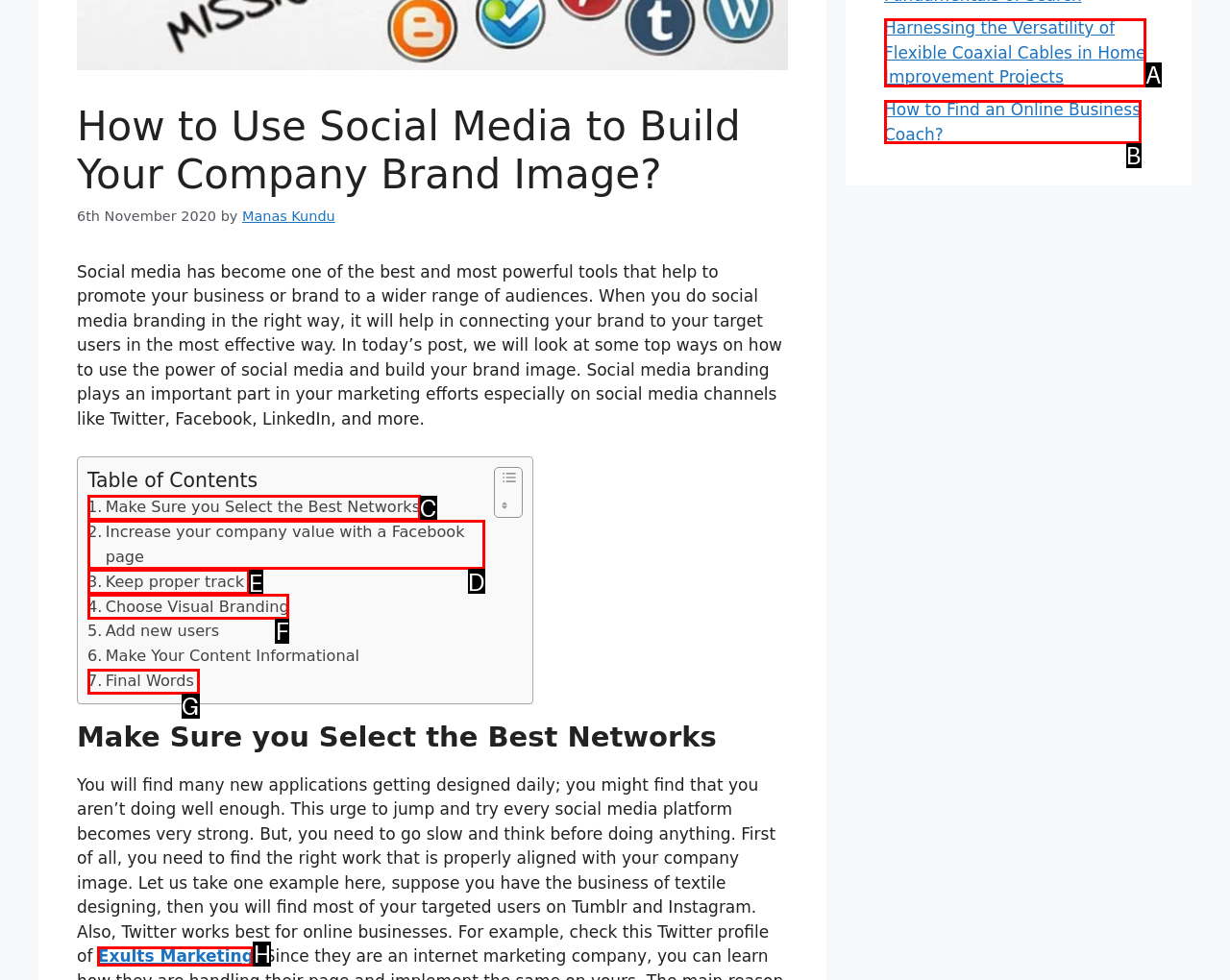Identify the letter of the option that best matches the following description: Exults Marketing. Respond with the letter directly.

H